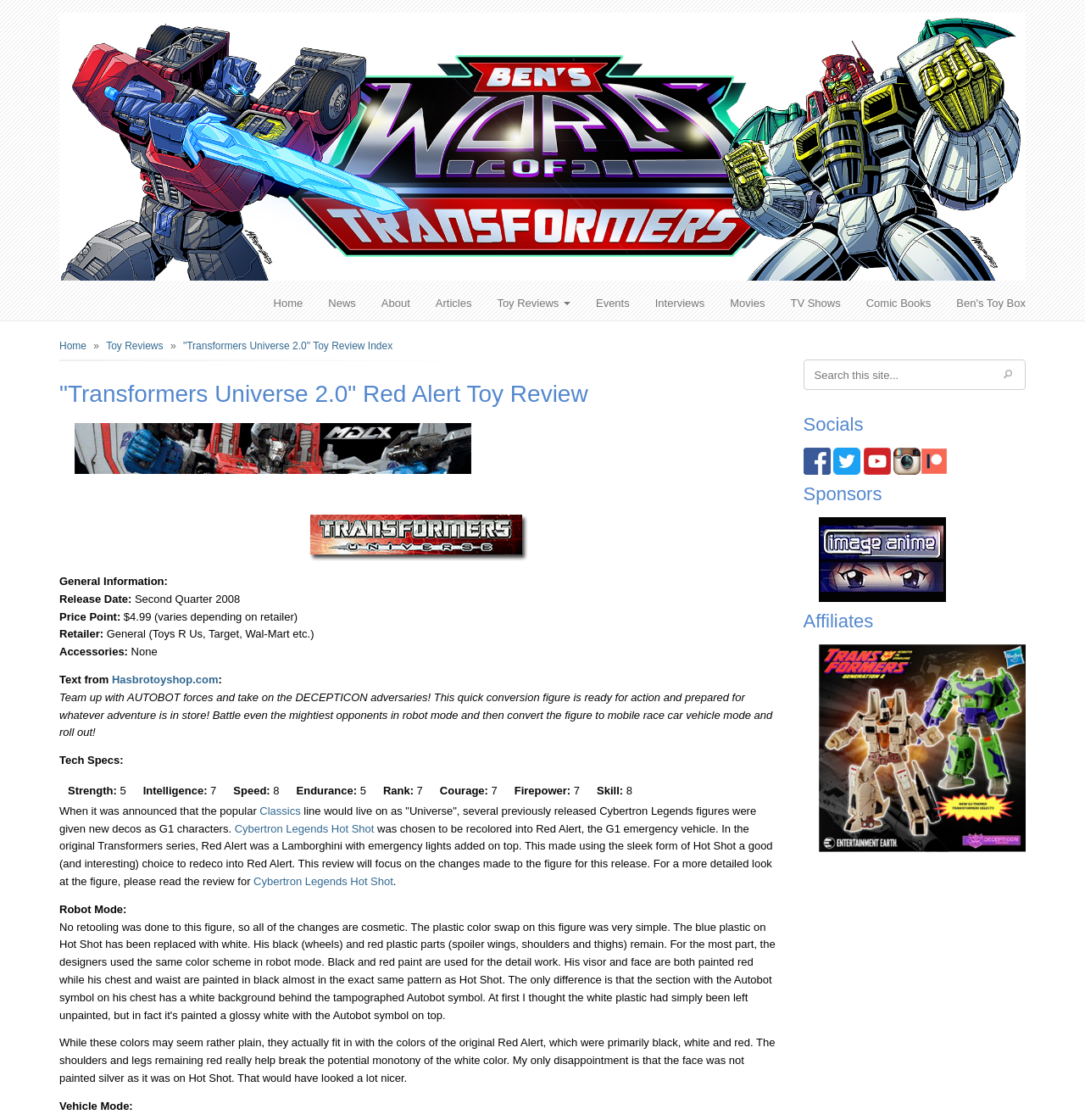What is the price point of the toy?
Please provide an in-depth and detailed response to the question.

The webpage provides general information about the toy, including its price point, which is listed as '$4.99 (varies depending on retailer)'.